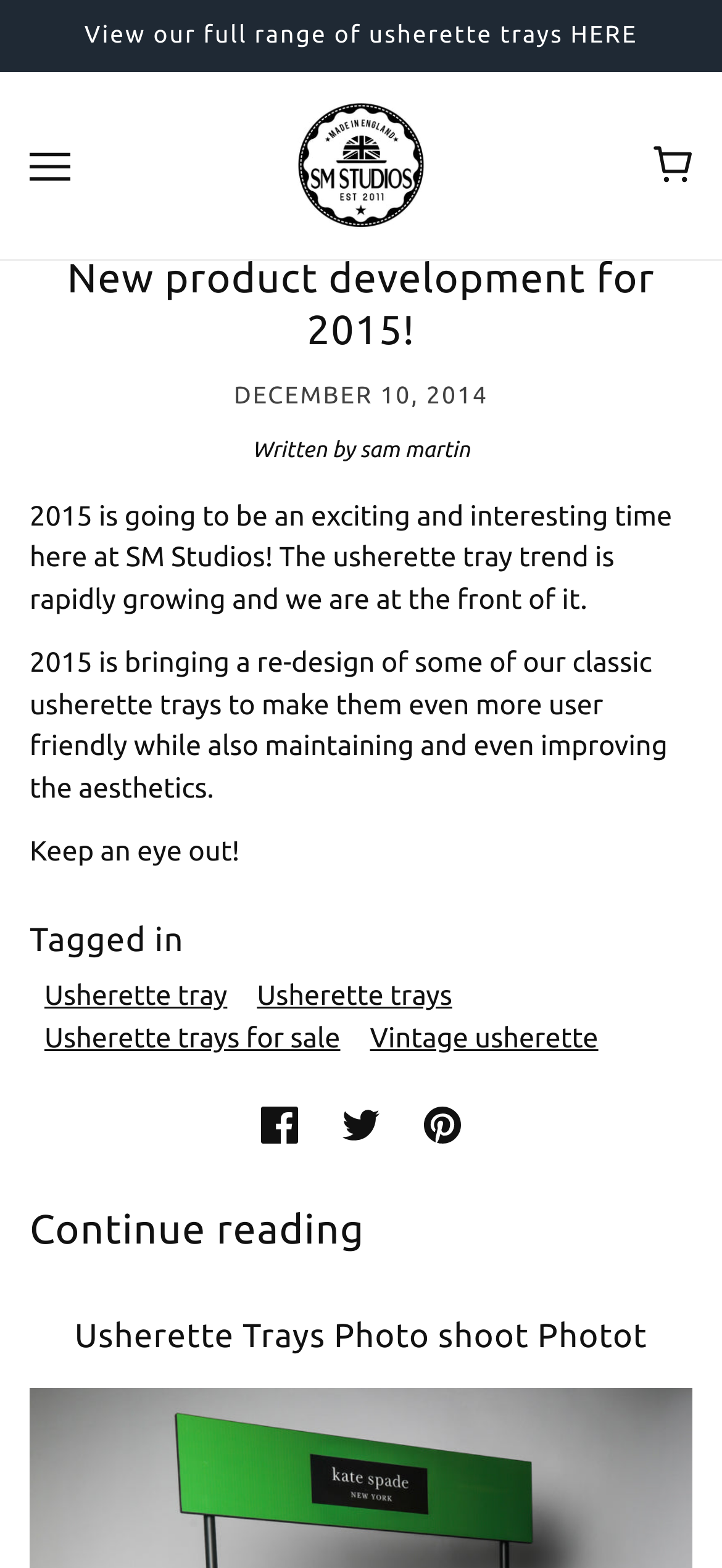Craft a detailed narrative of the webpage's structure and content.

The webpage is about SM Studios, a company that specializes in usherette trays. At the top of the page, there is a link to view the full range of usherette trays, accompanied by a small icon. Next to it, there is a menu icon with a popup menu. The company's logo, "S M Studios", is displayed prominently, along with a link to the cart.

The main content of the page is a blog post titled "New product development for 2015!", which is dated December 10, 2014. The post is written by Sam Martin and discusses the company's plans for 2015, including the redesign of some classic usherette trays to make them more user-friendly while maintaining their aesthetic appeal. The post also encourages readers to keep an eye out for new developments.

Below the main content, there are several links to related topics, including "Usherette tray", "Usherette trays", "Usherette trays for sale", and "Vintage usherette". There are also social media sharing links, including Facebook, Twitter, and Pinterest, each accompanied by a small icon.

Further down the page, there is a heading "Continue reading" and a link to a related article titled "Usherette Trays Photo shoot Photot".